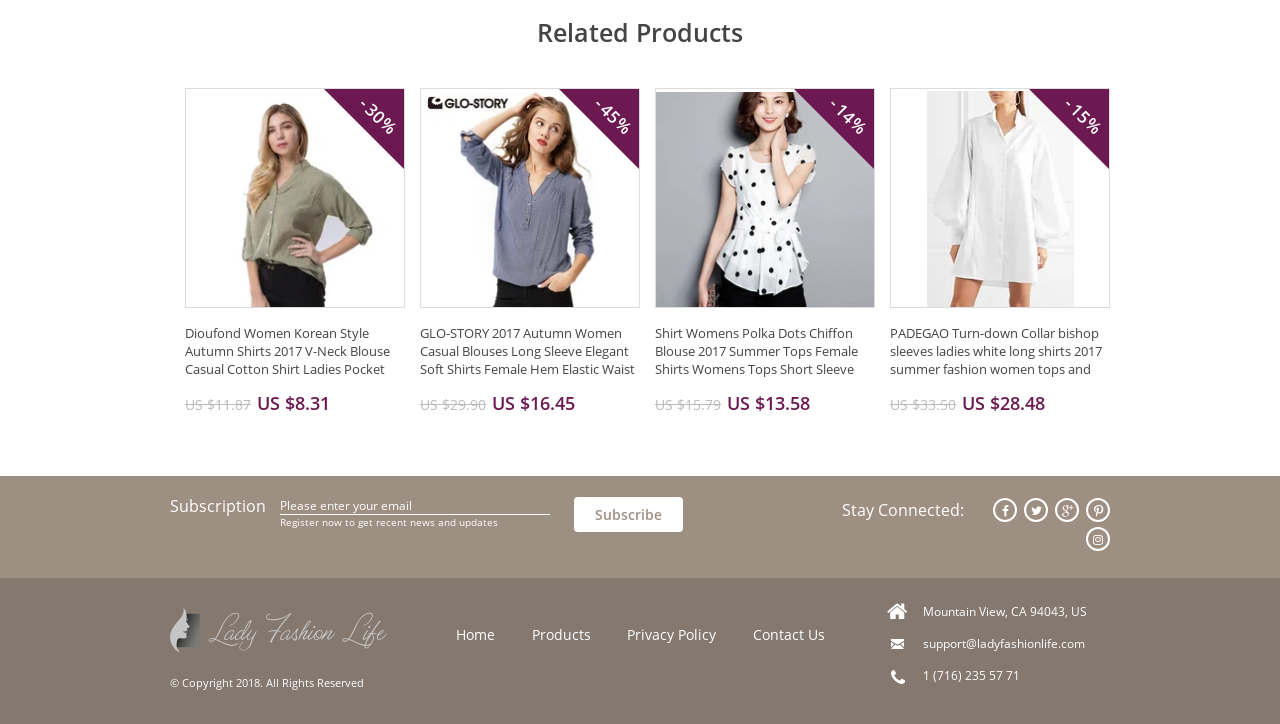What is the location of the company?
Look at the screenshot and provide an in-depth answer.

The webpage mentions the company's location as 'Mountain View, CA 94043, US', which is likely the physical address of the company's headquarters or main office.